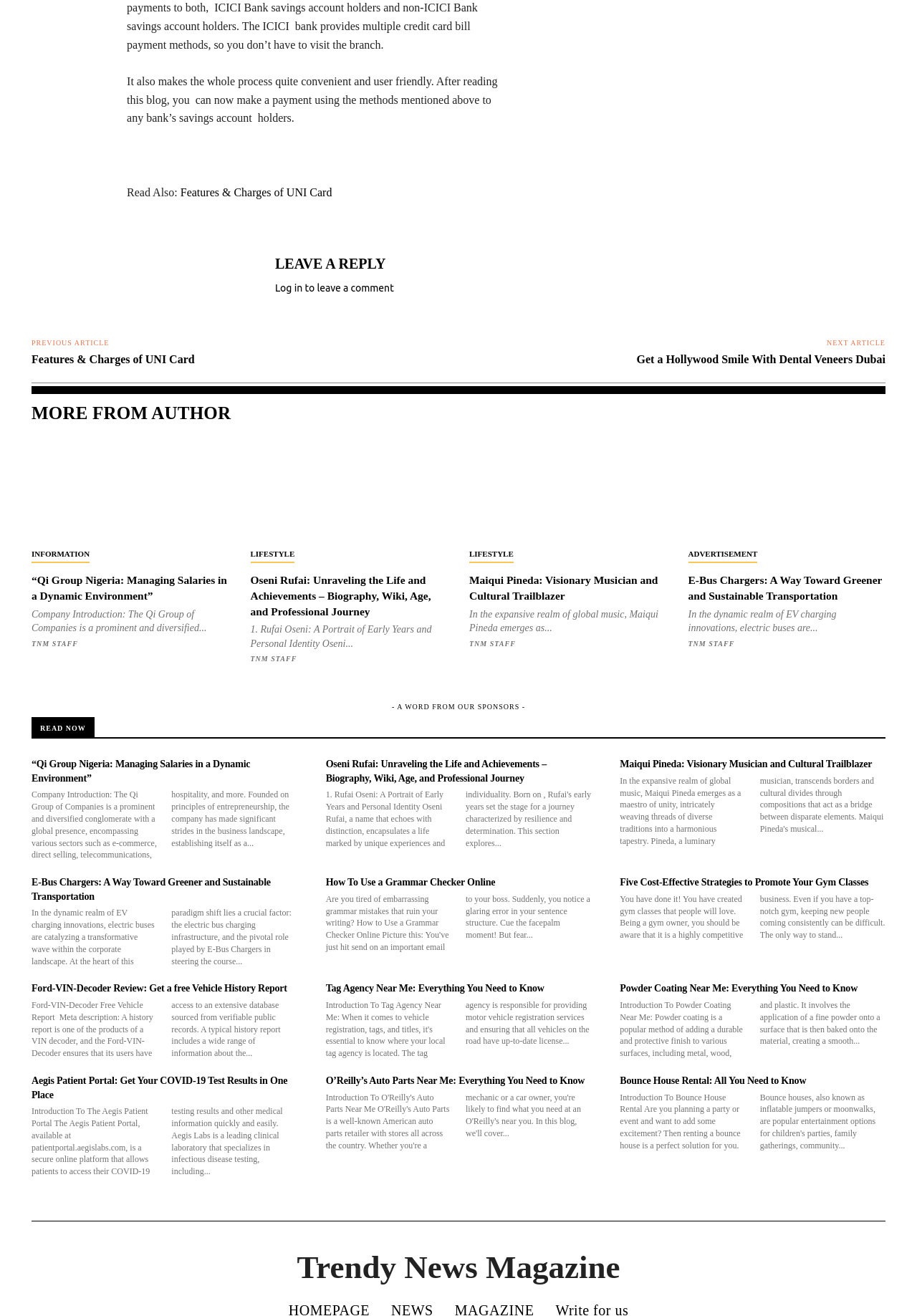Given the element description "ADVERTISEMENT", identify the bounding box of the corresponding UI element.

[0.75, 0.416, 0.826, 0.428]